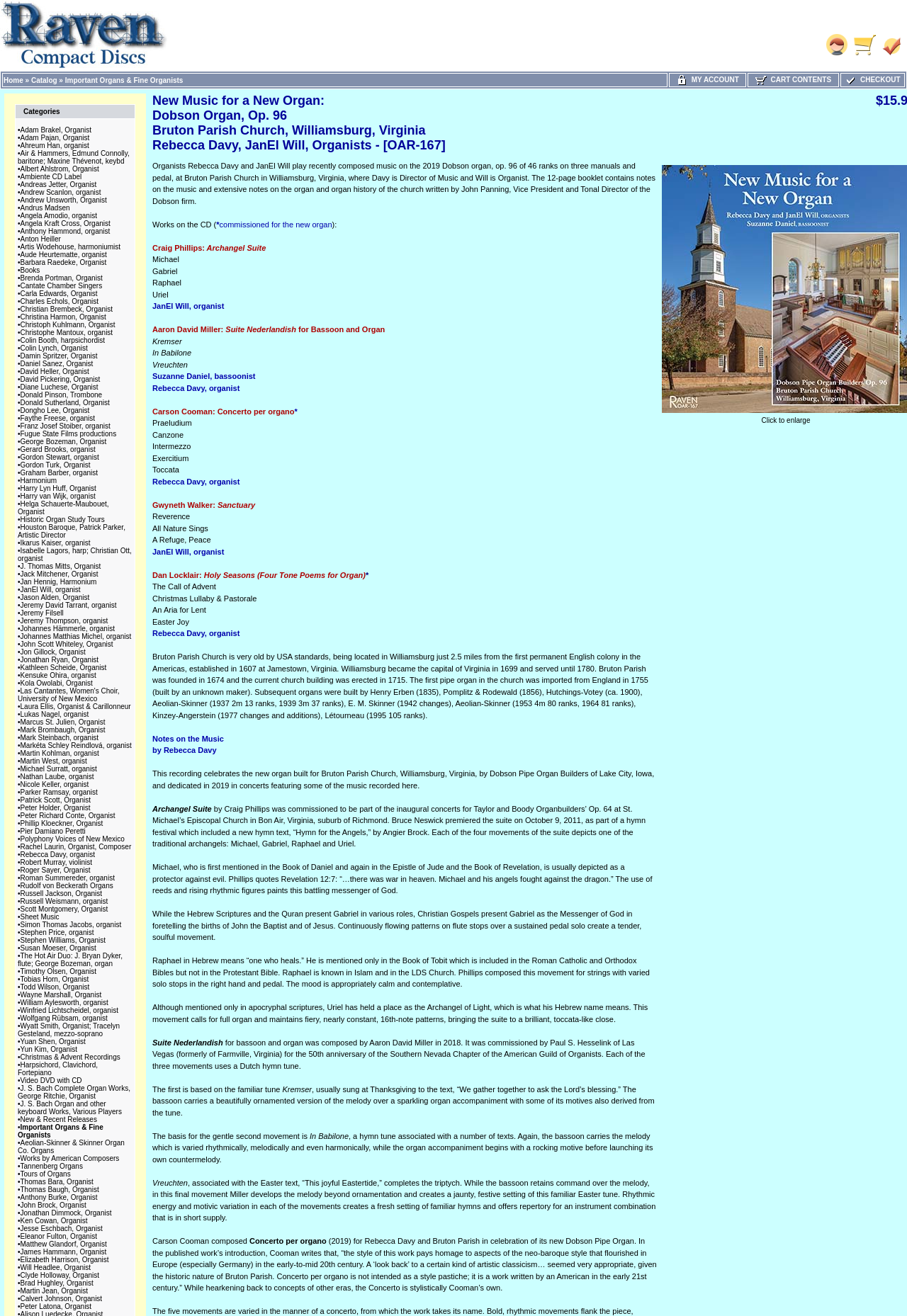What is the name of the organ mentioned on the current page?
Using the image as a reference, answer with just one word or a short phrase.

Dobson Organ